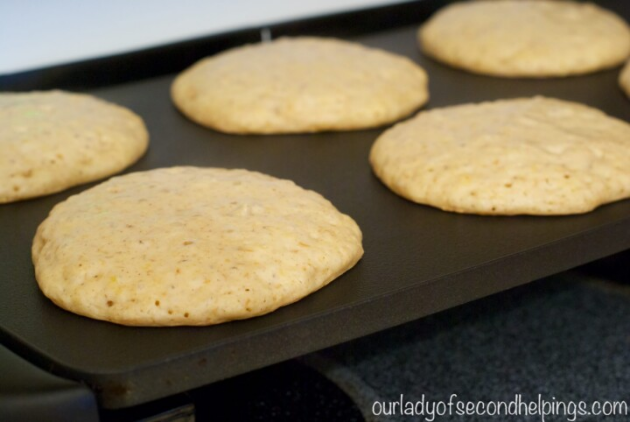What is the texture of the pancakes?
Answer the question with just one word or phrase using the image.

Light and fluffy